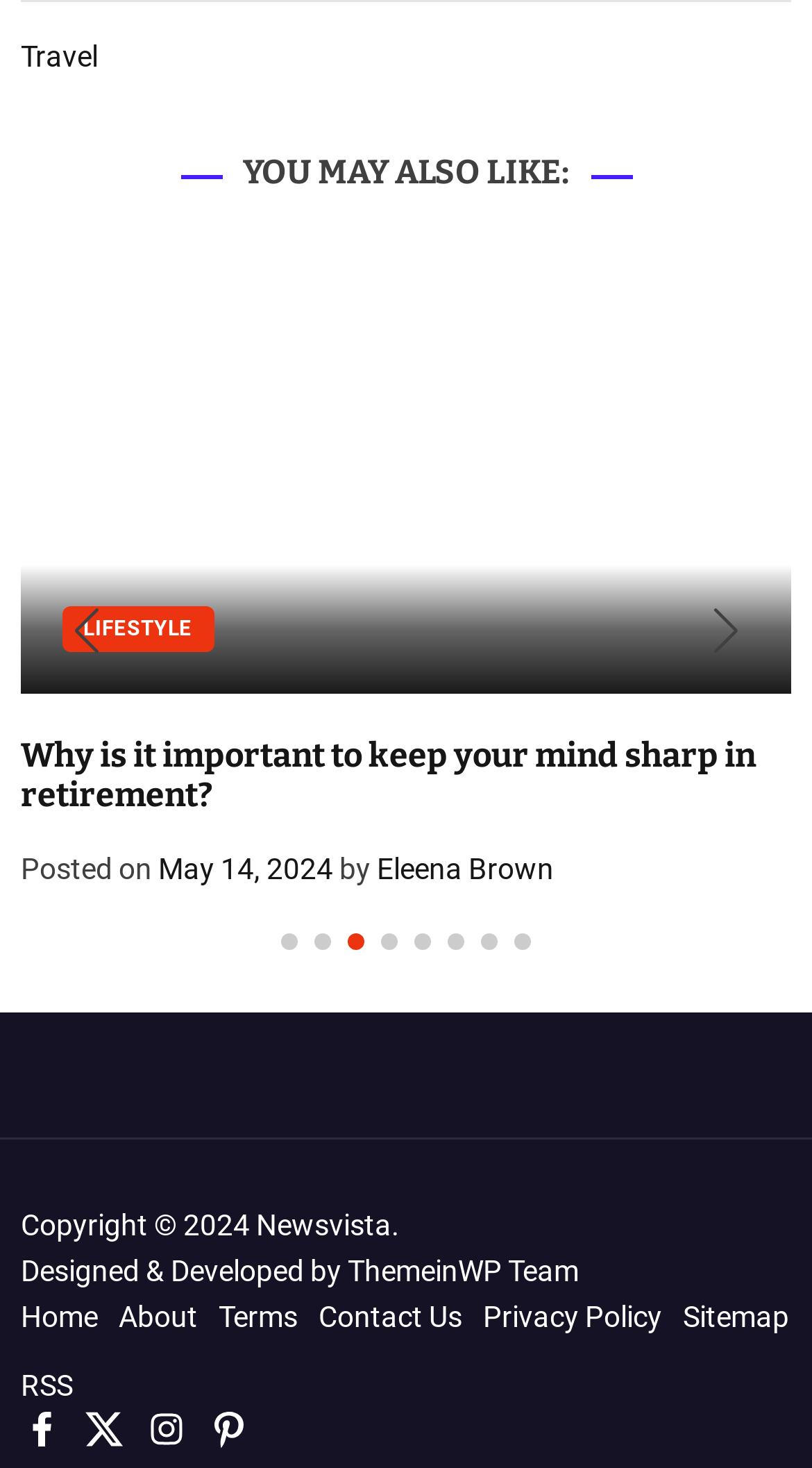Can you show the bounding box coordinates of the region to click on to complete the task described in the instruction: "View 'May 13, 2024'"?

[0.195, 0.58, 0.41, 0.603]